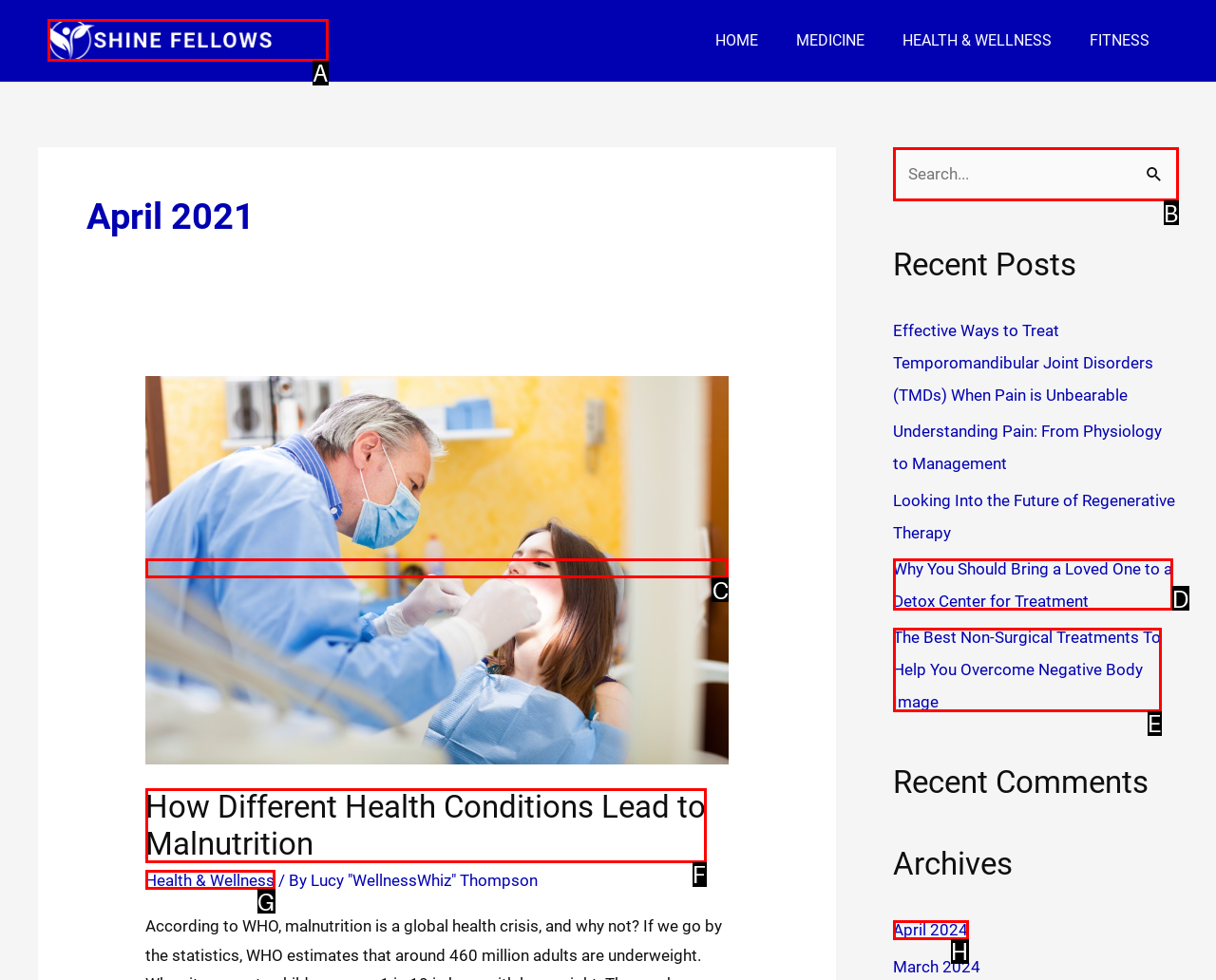Determine which HTML element matches the given description: Albert School/Community Centre. Provide the corresponding option's letter directly.

None